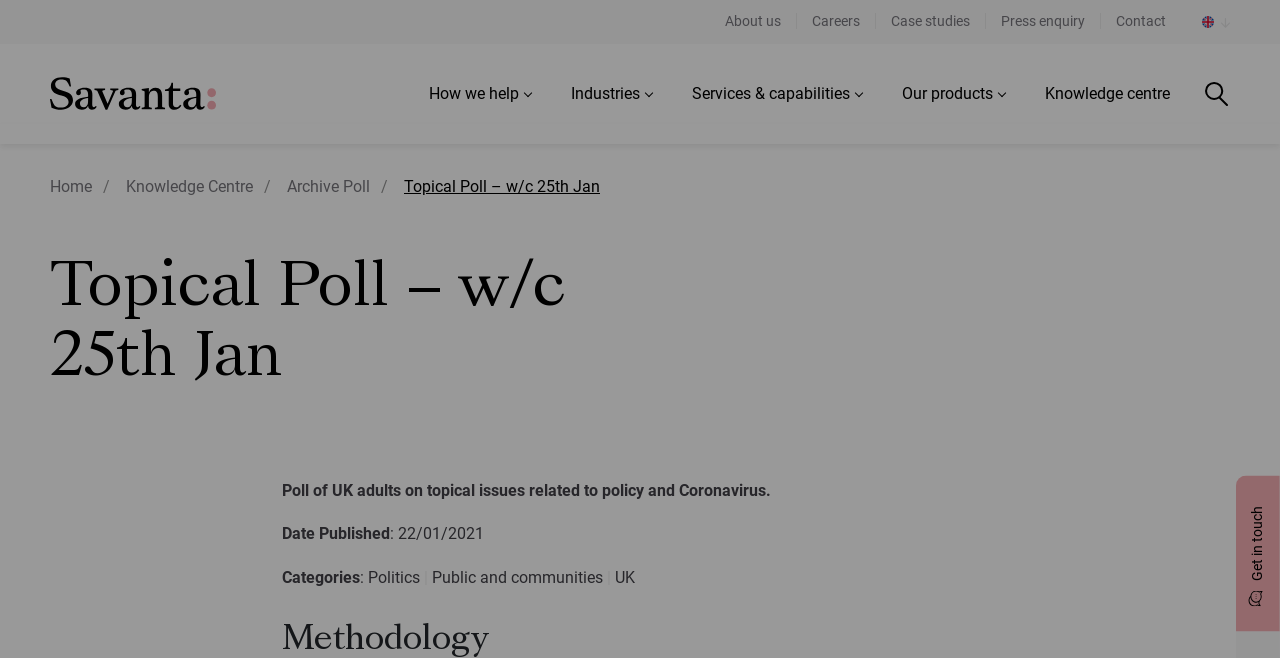Please find the bounding box coordinates for the clickable element needed to perform this instruction: "View Case studies".

[0.684, 0.02, 0.77, 0.044]